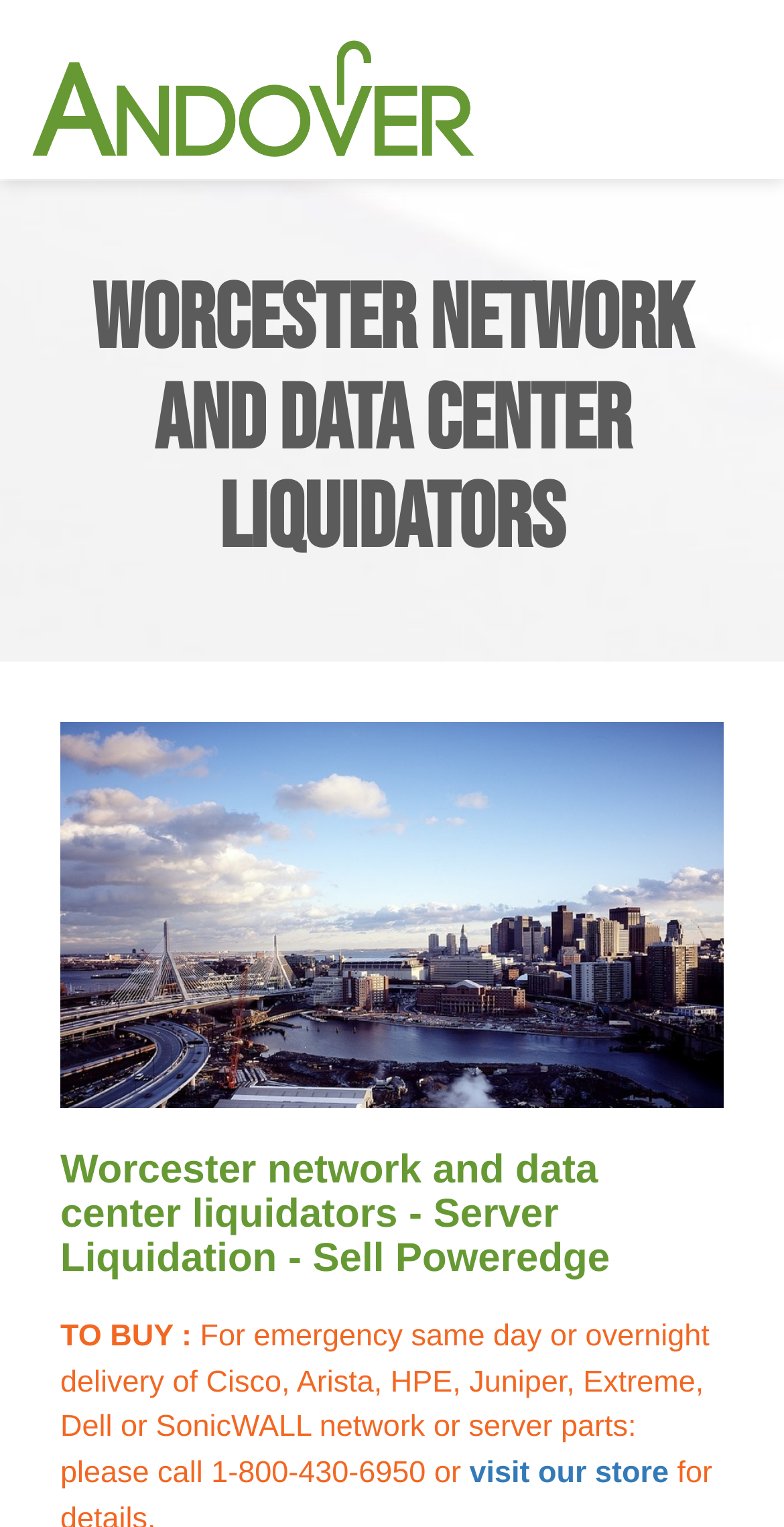Determine the main headline from the webpage and extract its text.

Worcester Network and Data Center Liquidators